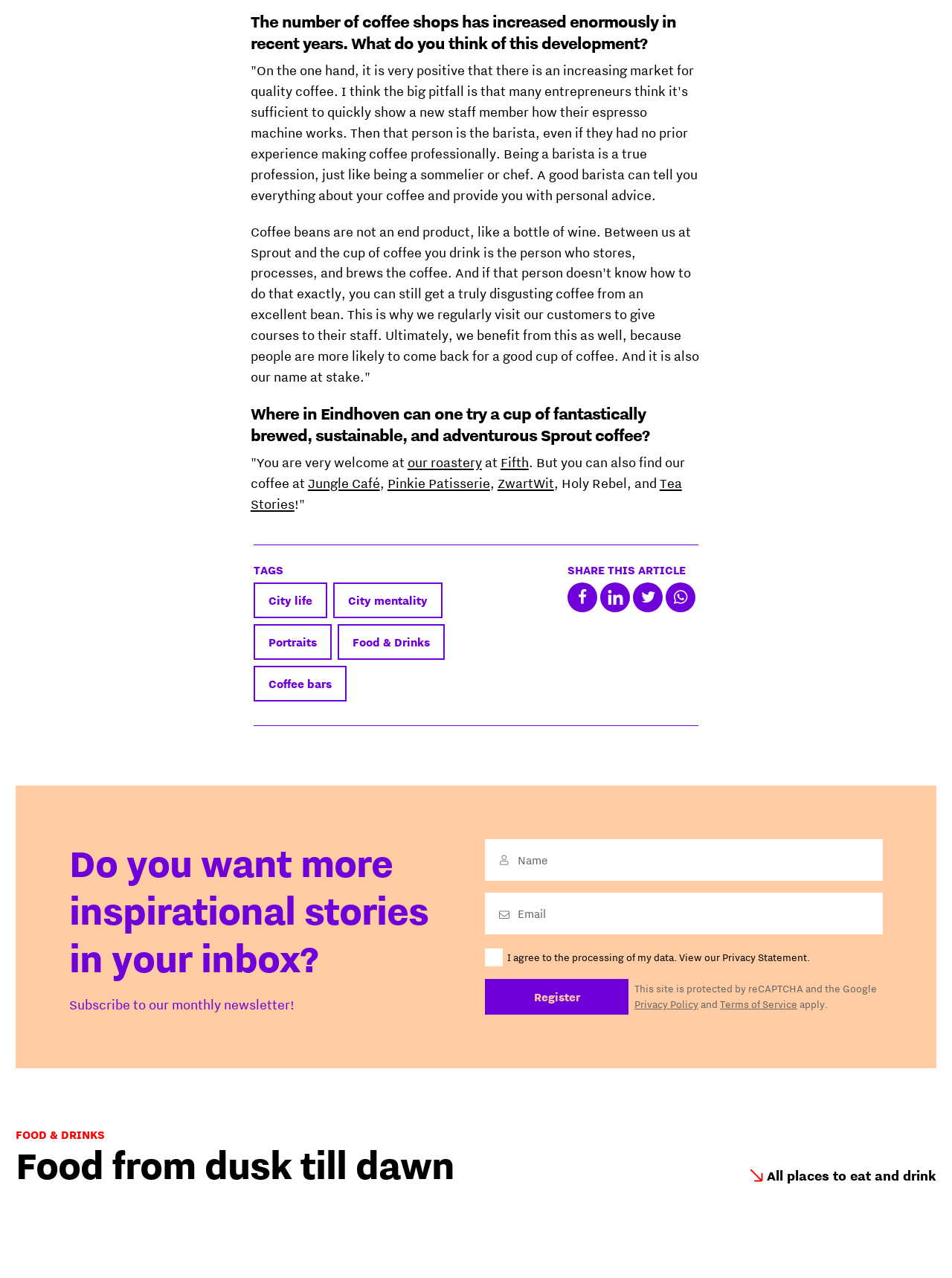Locate the bounding box coordinates of the clickable region necessary to complete the following instruction: "Learn about the Largest Producer and Supplier of Eggplant in Asia". Provide the coordinates in the format of four float numbers between 0 and 1, i.e., [left, top, right, bottom].

None